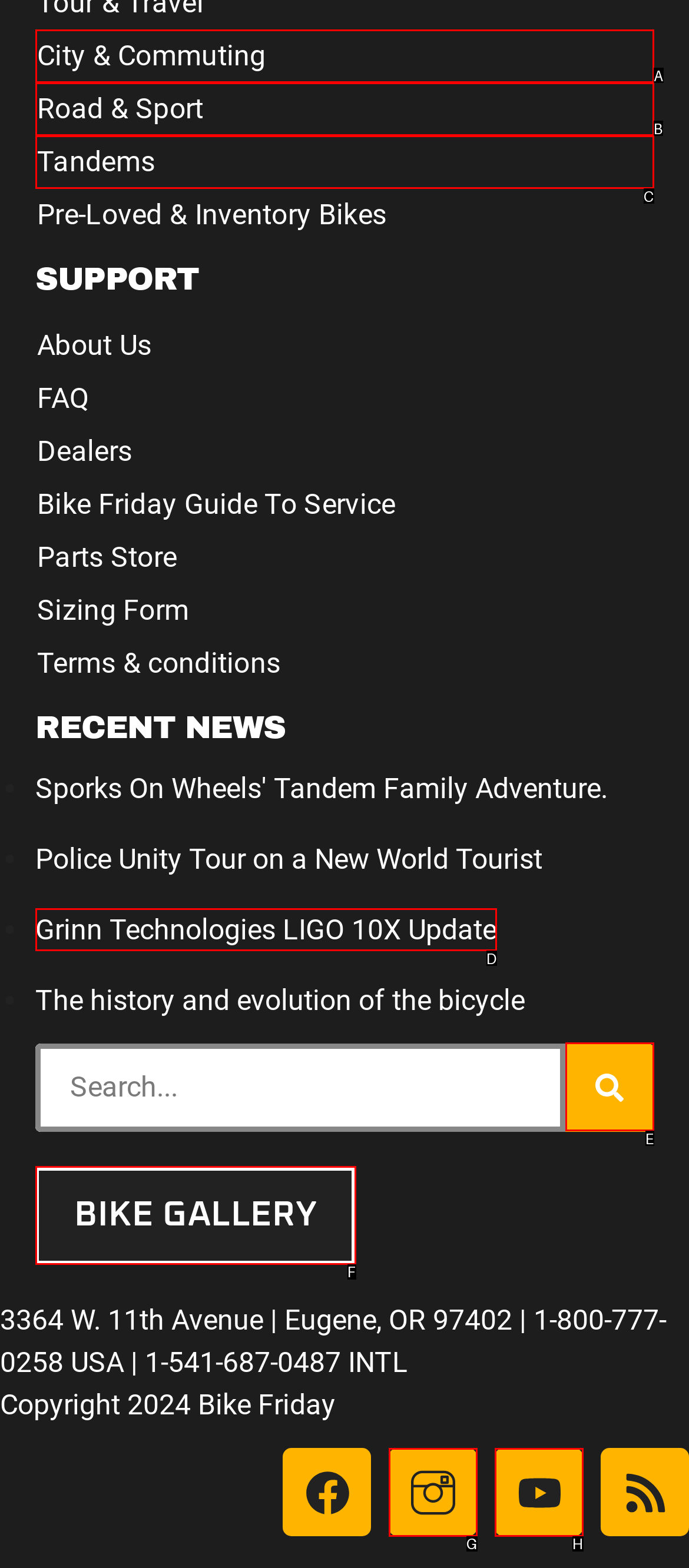Identify the HTML element that matches the description: Nightly
Respond with the letter of the correct option.

None